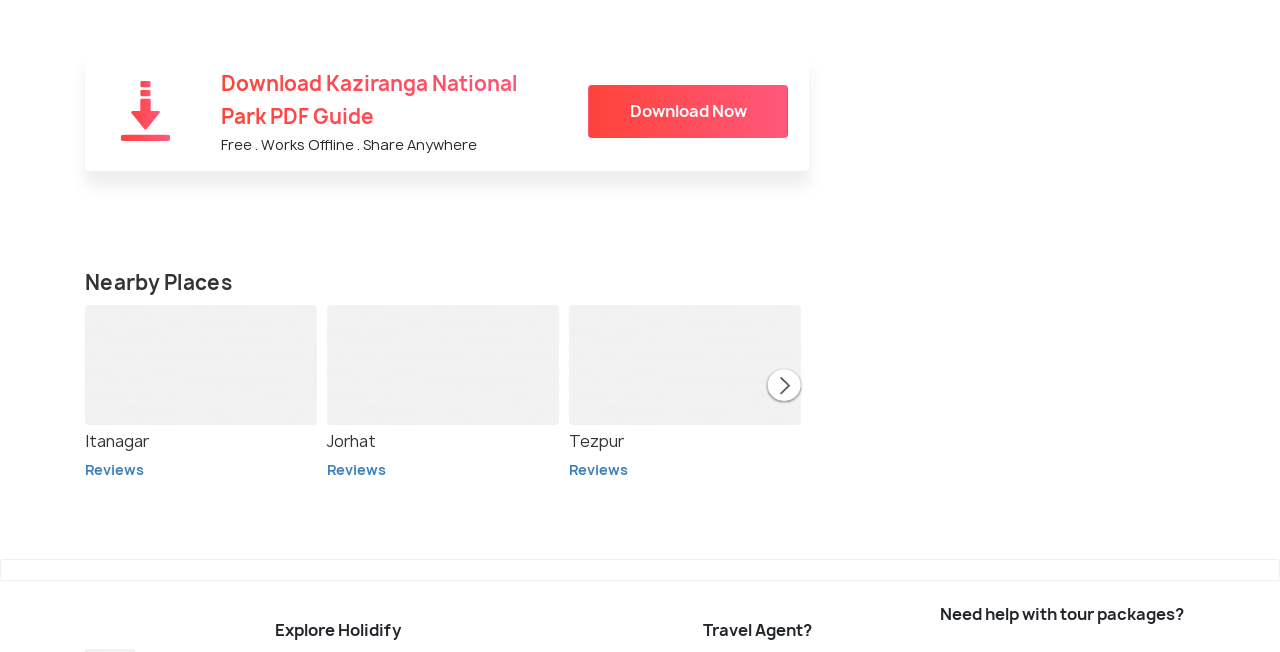Please identify the bounding box coordinates of the clickable region that I should interact with to perform the following instruction: "Click on Previous button". The coordinates should be expressed as four float numbers between 0 and 1, i.e., [left, top, right, bottom].

[0.07, 0.563, 0.102, 0.624]